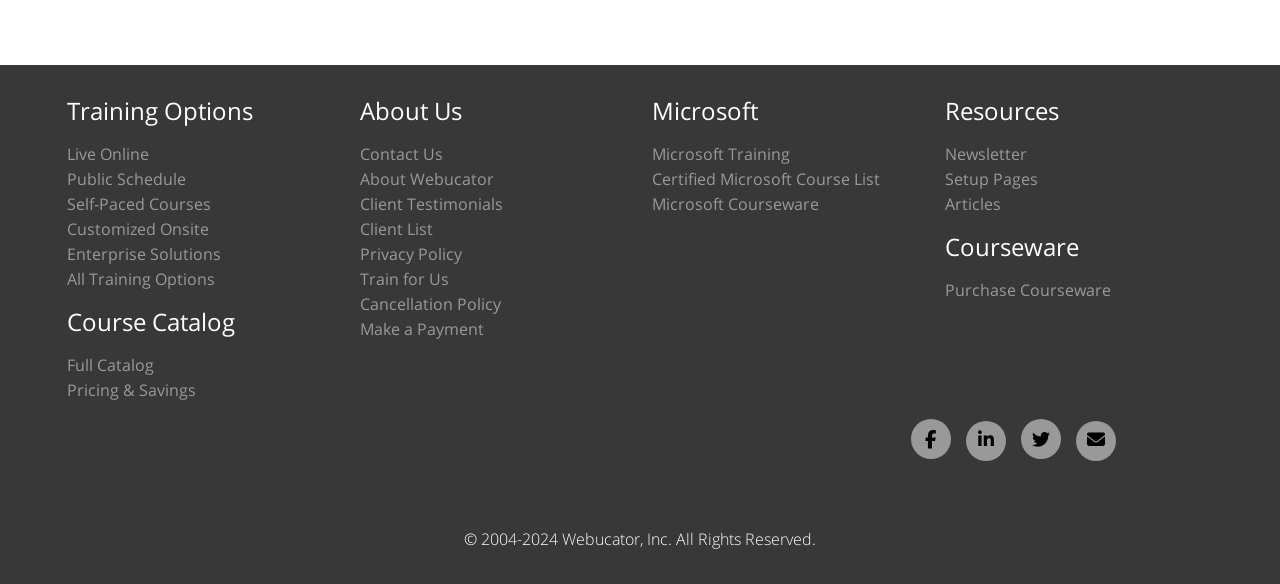Show me the bounding box coordinates of the clickable region to achieve the task as per the instruction: "Learn about Webucator".

[0.281, 0.288, 0.386, 0.325]